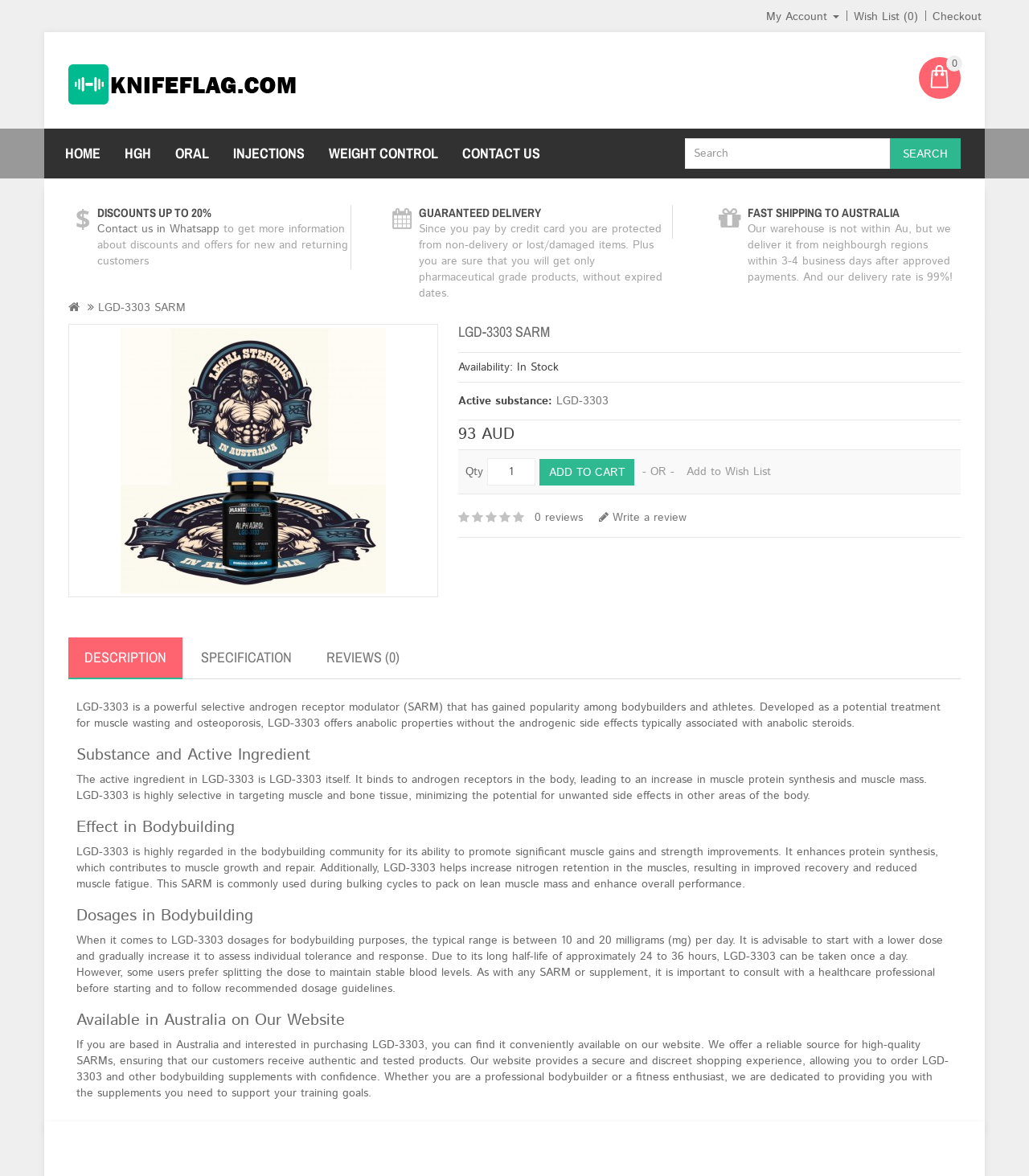Identify the bounding box coordinates of the specific part of the webpage to click to complete this instruction: "Search for products".

[0.666, 0.118, 0.865, 0.144]